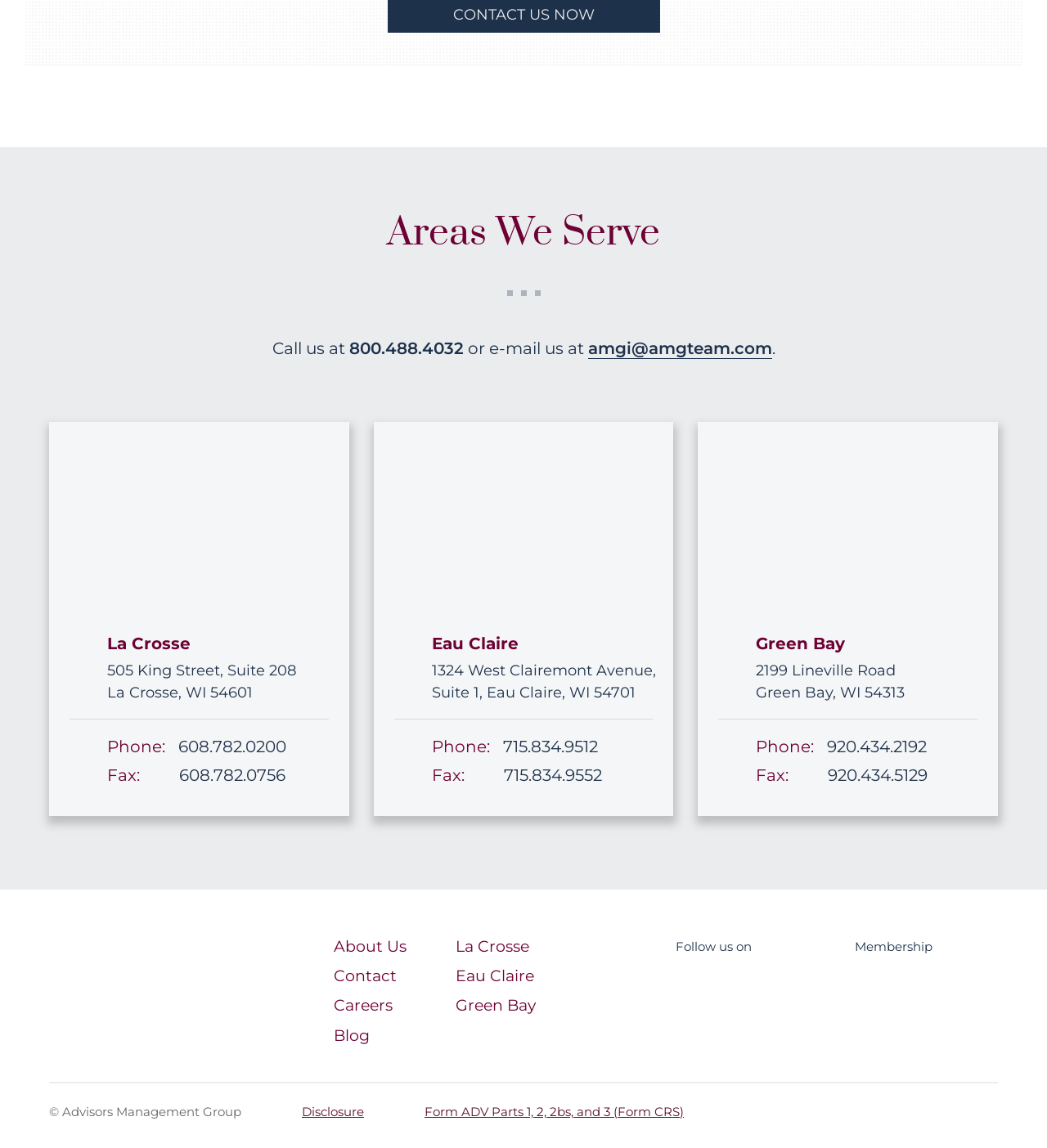Please identify the bounding box coordinates of the element I need to click to follow this instruction: "Call the phone number".

[0.333, 0.295, 0.443, 0.312]